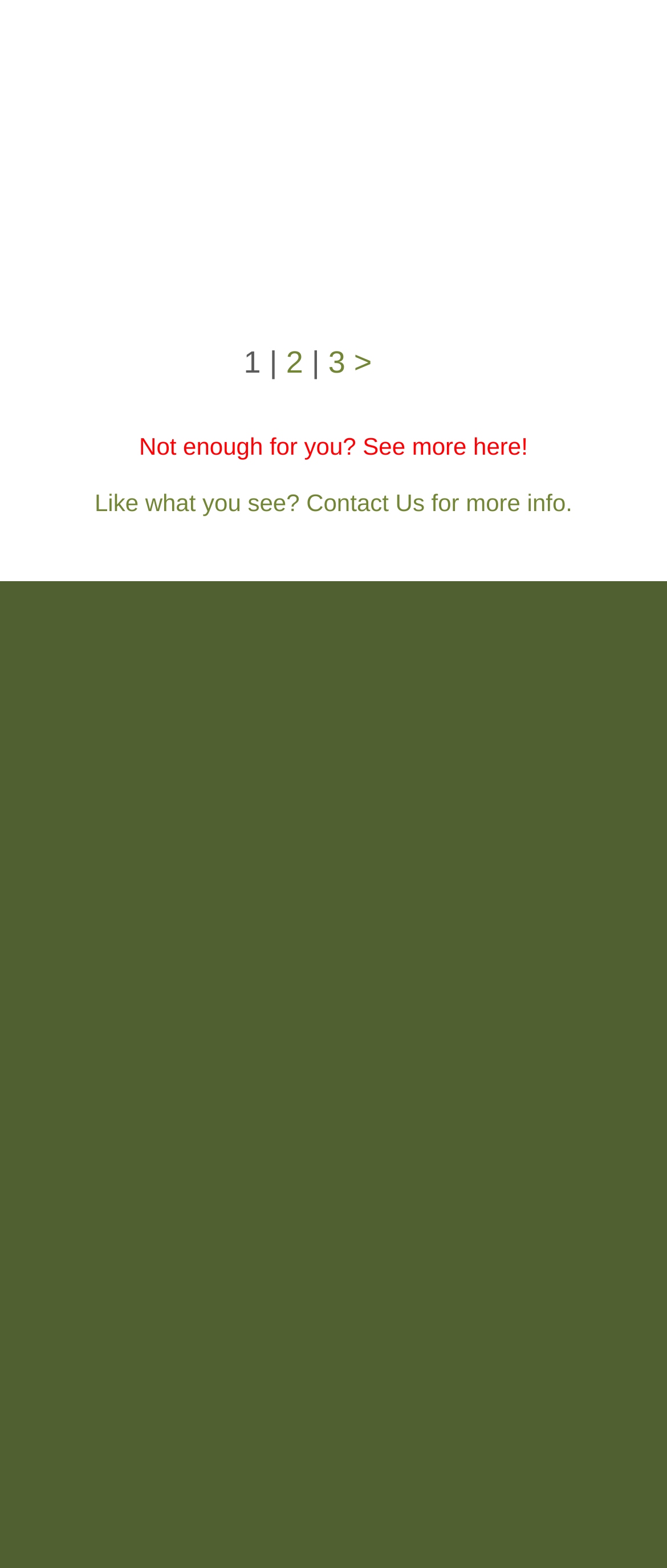Please locate the bounding box coordinates of the element that should be clicked to complete the given instruction: "Visit the portfolio page".

[0.05, 0.569, 0.95, 0.606]